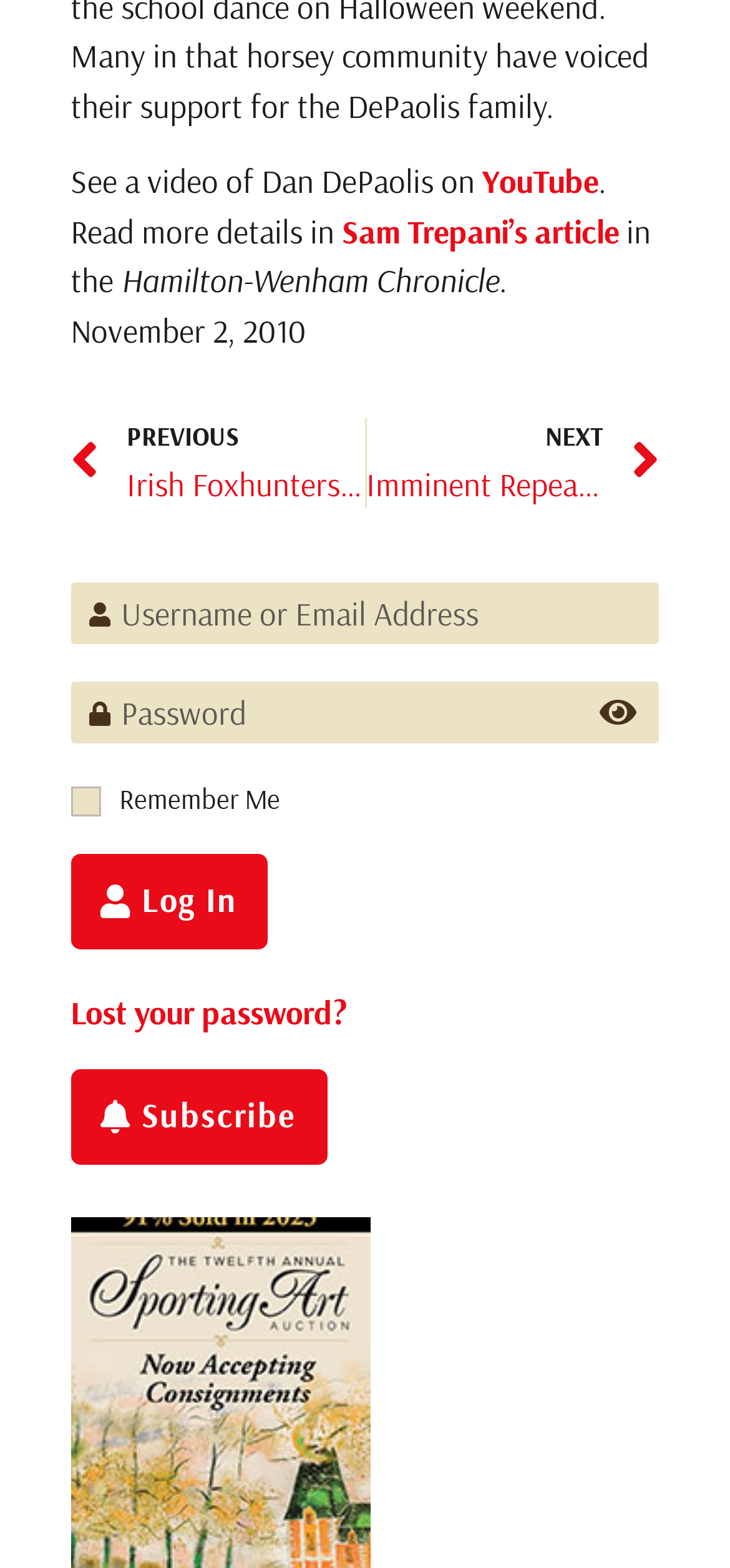Provide the bounding box coordinates for the specified HTML element described in this description: "Uncategorized". The coordinates should be four float numbers ranging from 0 to 1, in the format [left, top, right, bottom].

None